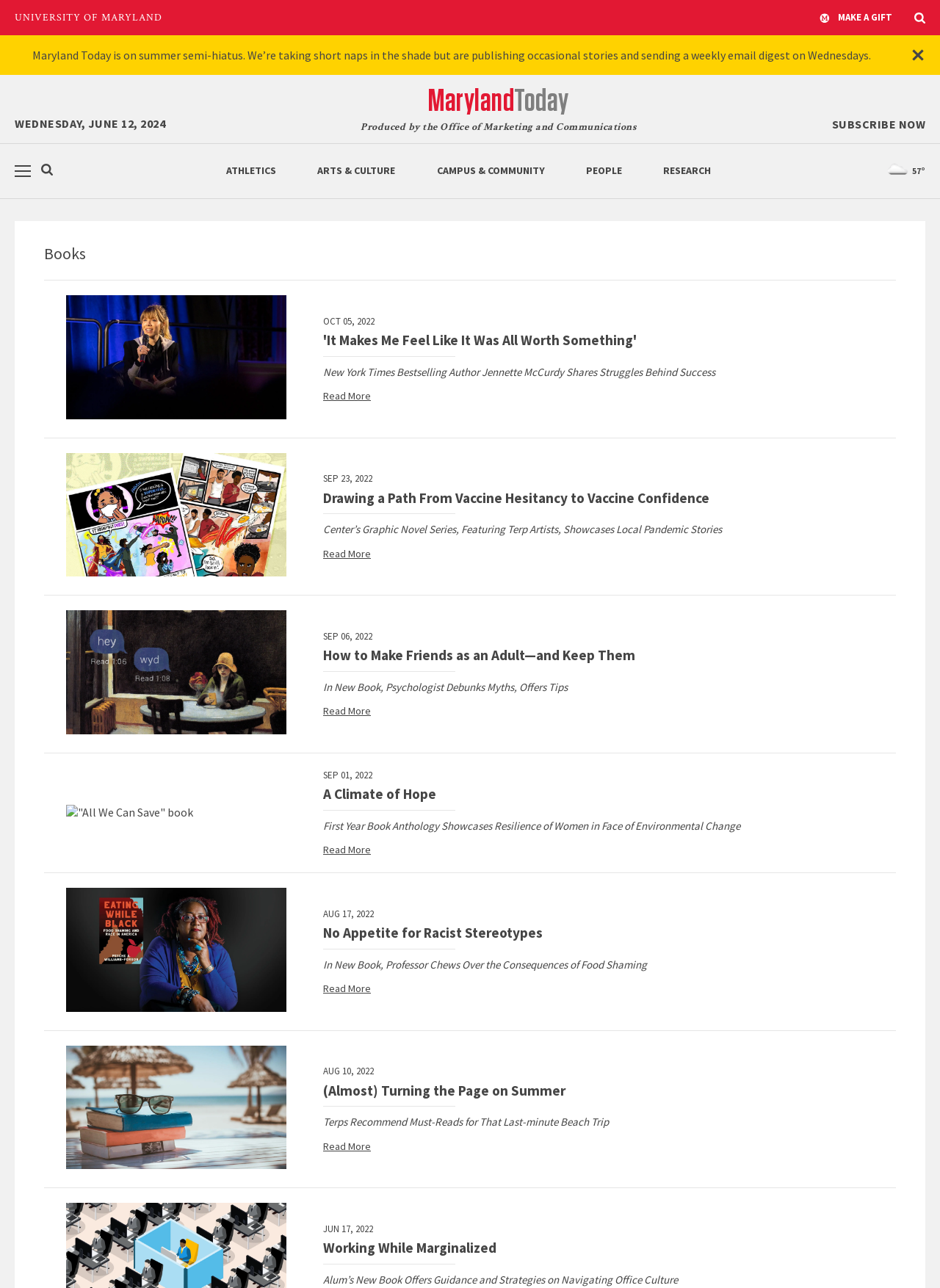Create an elaborate caption that covers all aspects of the webpage.

The webpage is titled "Maryland Today" and has a prominent link to the "UNIVERSITY OF MARYLAND" at the top left corner. On the top right corner, there are links to "MAKE A GIFT" and a search button. Below the search button, there is a notification alert that can be removed by clicking the "Remove alert" button.

The main content of the webpage is a message announcing that Maryland Today is on summer semi-hiatus, with occasional stories and a weekly email digest being published on Wednesdays. This message is followed by a timestamp indicating that it was posted on Wednesday, June 12, 2024.

Below the message, there are several links to different categories, including "MarylandToday", "SUBSCRIBE NOW", "ATHLETICS", "ARTS & CULTURE", "CAMPUS & COMMUNITY", "PEOPLE", and "RESEARCH". These links are arranged horizontally across the page.

The main section of the webpage features a series of articles, each with a heading, a brief summary, and a "Read More" link. The articles are arranged vertically, with the most recent one at the top. Each article has a timestamp indicating the date it was published, ranging from August 2022 to June 2022.

The articles are accompanied by images, and some of them have a brief description of the image. The topics of the articles vary, including book reviews, research stories, and personal stories of individuals.

At the bottom right corner of the webpage, there is a temperature reading of 57°F, accompanied by a degree symbol.